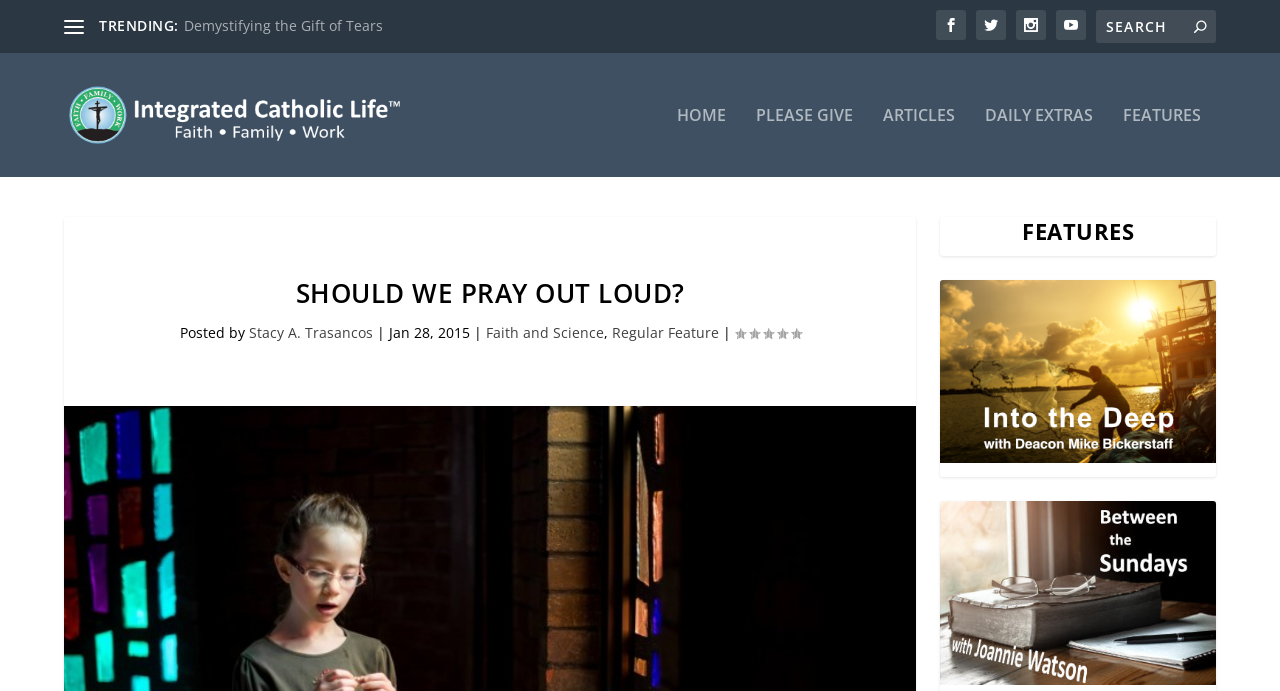Find the bounding box coordinates corresponding to the UI element with the description: "Features". The coordinates should be formatted as [left, top, right, bottom], with values as floats between 0 and 1.

[0.877, 0.155, 0.938, 0.256]